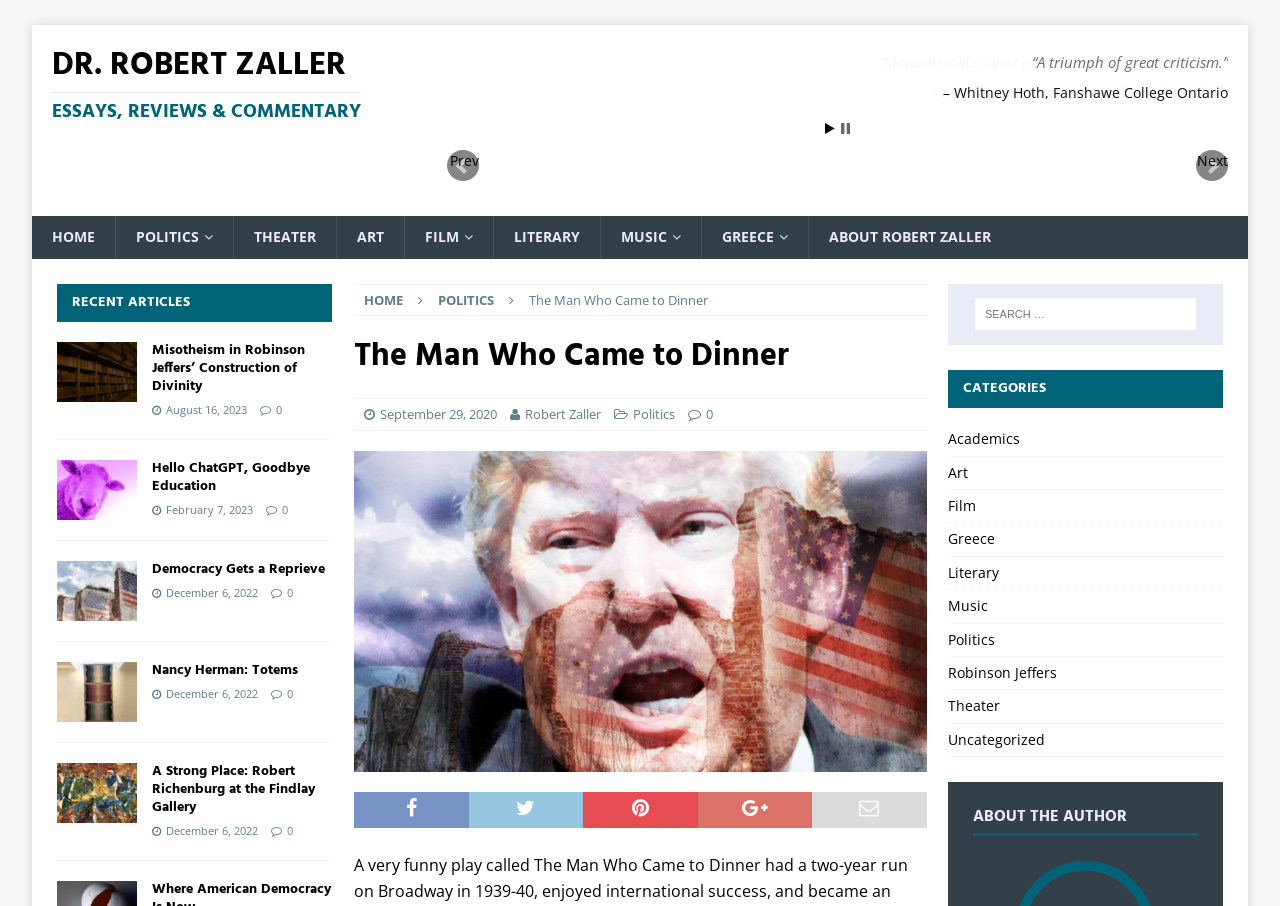Please respond to the question using a single word or phrase:
What is the search function for on the webpage?

Search for: